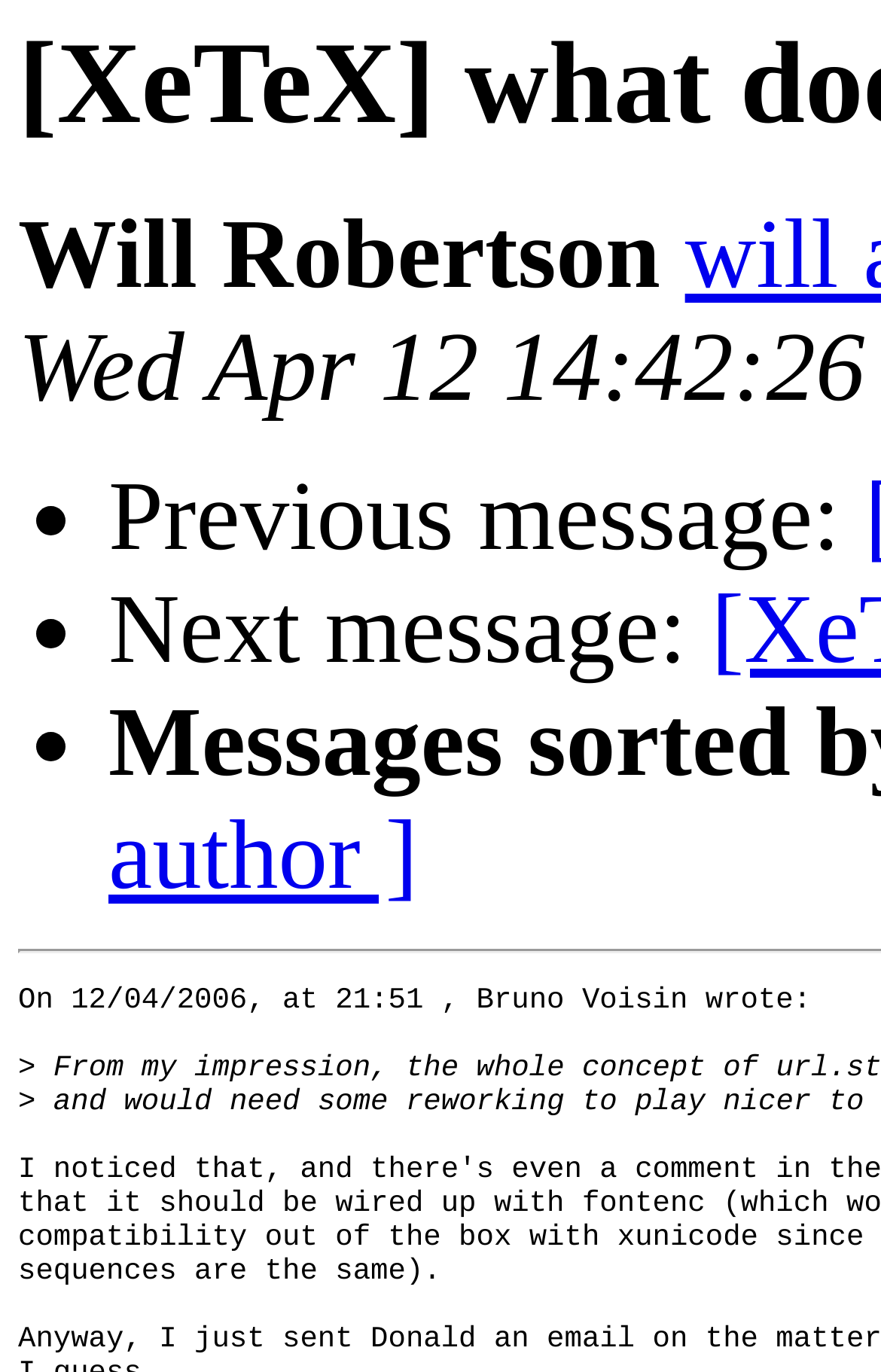Reply to the question with a single word or phrase:
What is the purpose of the list markers?

To indicate messages